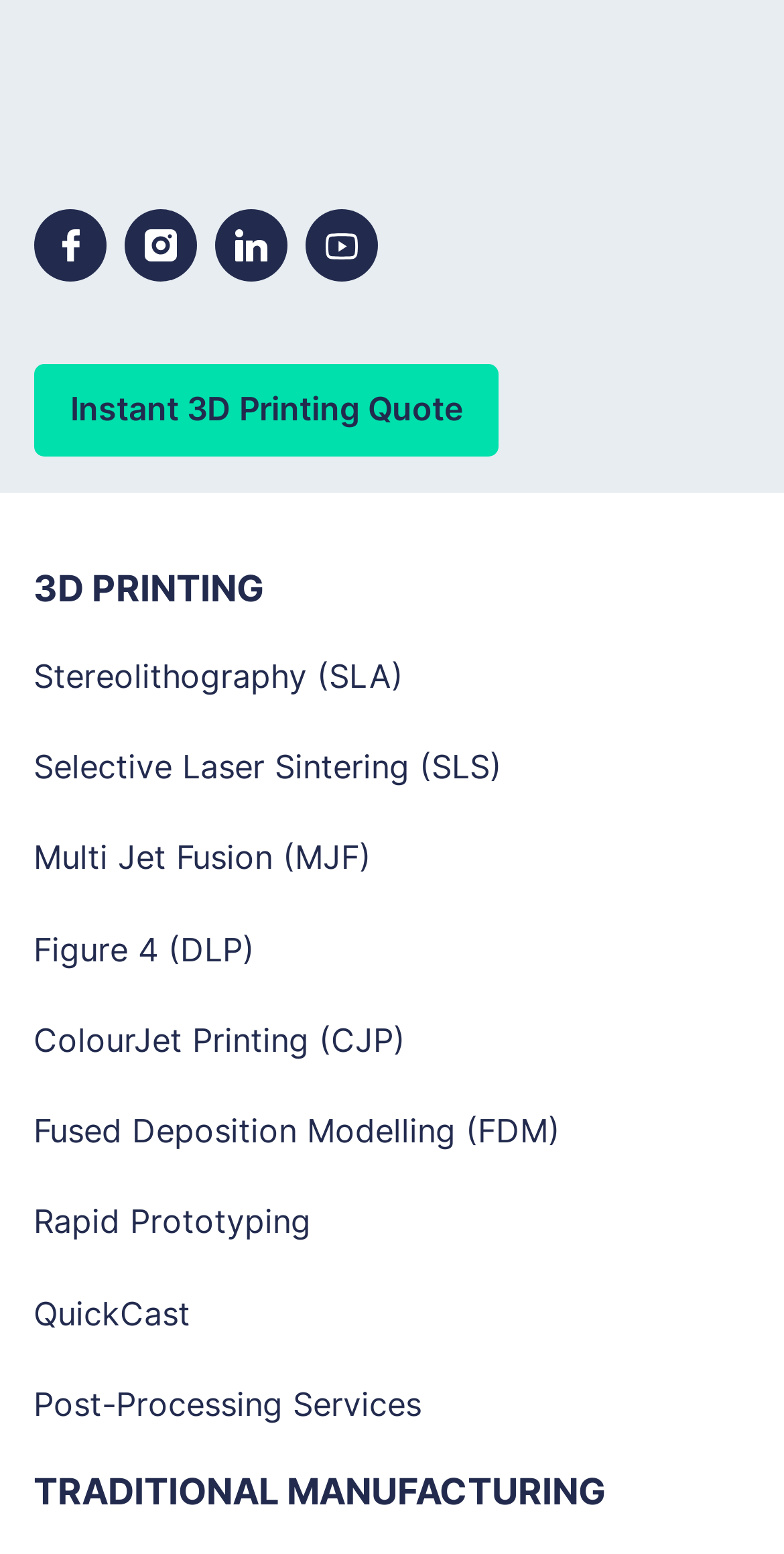How many social media links are present?
Please interpret the details in the image and answer the question thoroughly.

There are four social media links present on the webpage, namely 'facebook', 'instagram', 'linkedin', and 'youtube', each accompanied by an image.